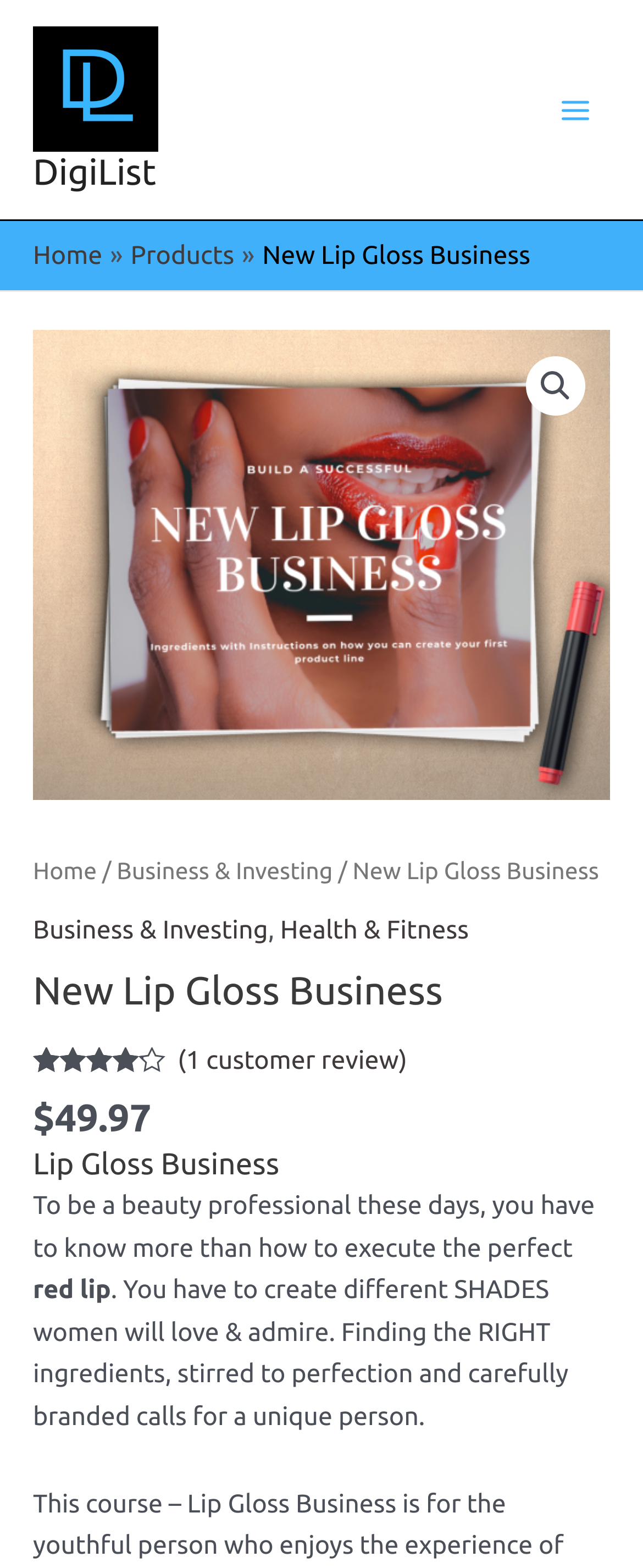Articulate a detailed summary of the webpage's content and design.

The webpage is about a lip gloss business, with the title "New Lip Gloss Business" prominently displayed at the top. The page has a navigation menu at the top left, with links to "Home", "Products", and a search icon. Below the navigation menu, there is a breadcrumb trail showing the current page's location within the website.

The main content of the page is divided into two sections. The left section has a heading "Lip Gloss Business" and displays a rating of 4 out of 5 based on 1 customer review. Below the rating, there is a price of $49.97. 

The right section of the main content has a paragraph of text that discusses the importance of creating different shades of lip gloss that women will love and admire. The text also mentions the need to find the right ingredients and carefully brand the product.

At the top right of the page, there is a main menu button and a logo of "DigiList". There are also several links to related categories, such as "Business & Investing" and "Health & Fitness", scattered throughout the page.